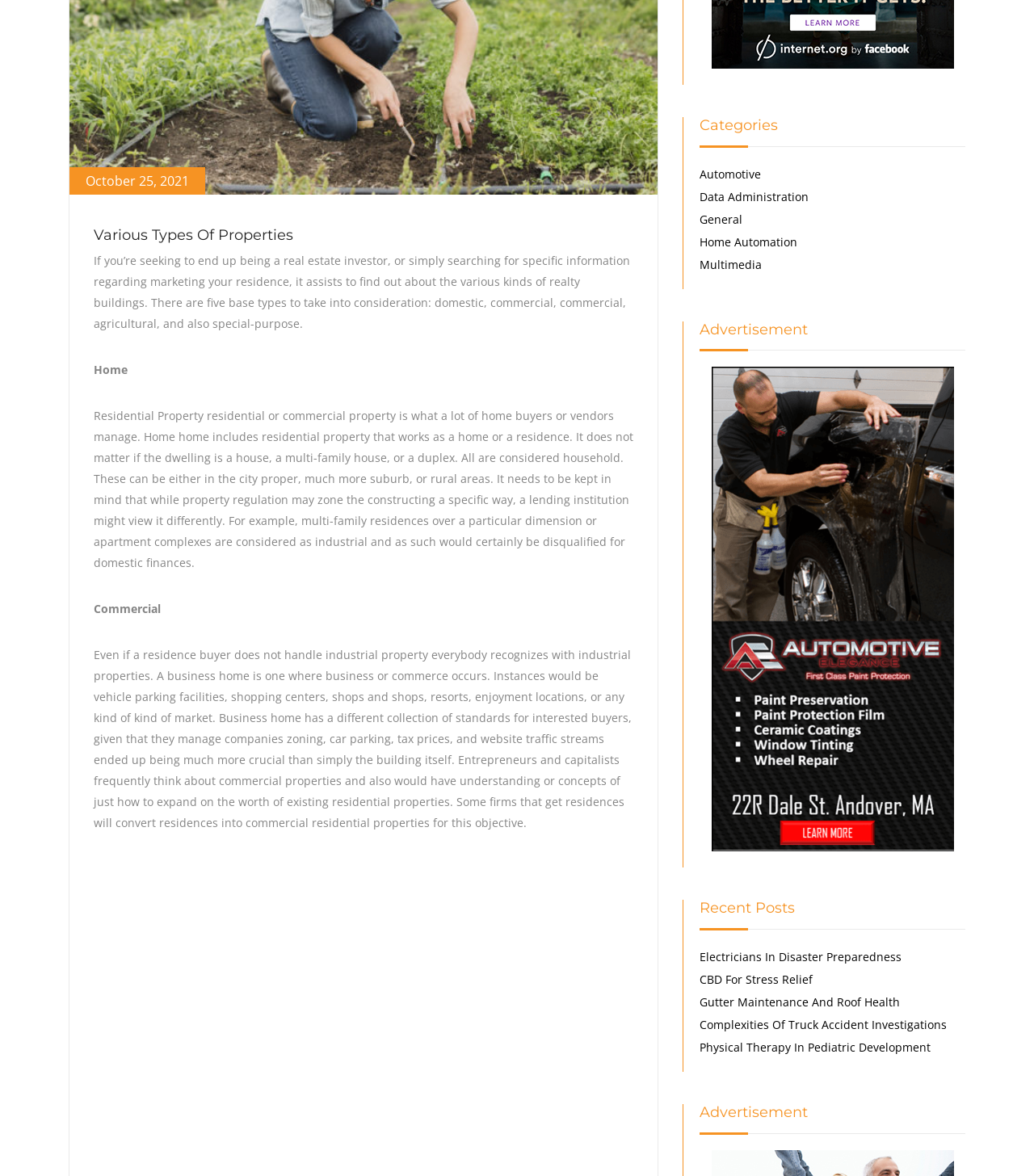Identify the bounding box for the described UI element: "Gutter Maintenance and Roof Health".

[0.677, 0.843, 0.87, 0.862]